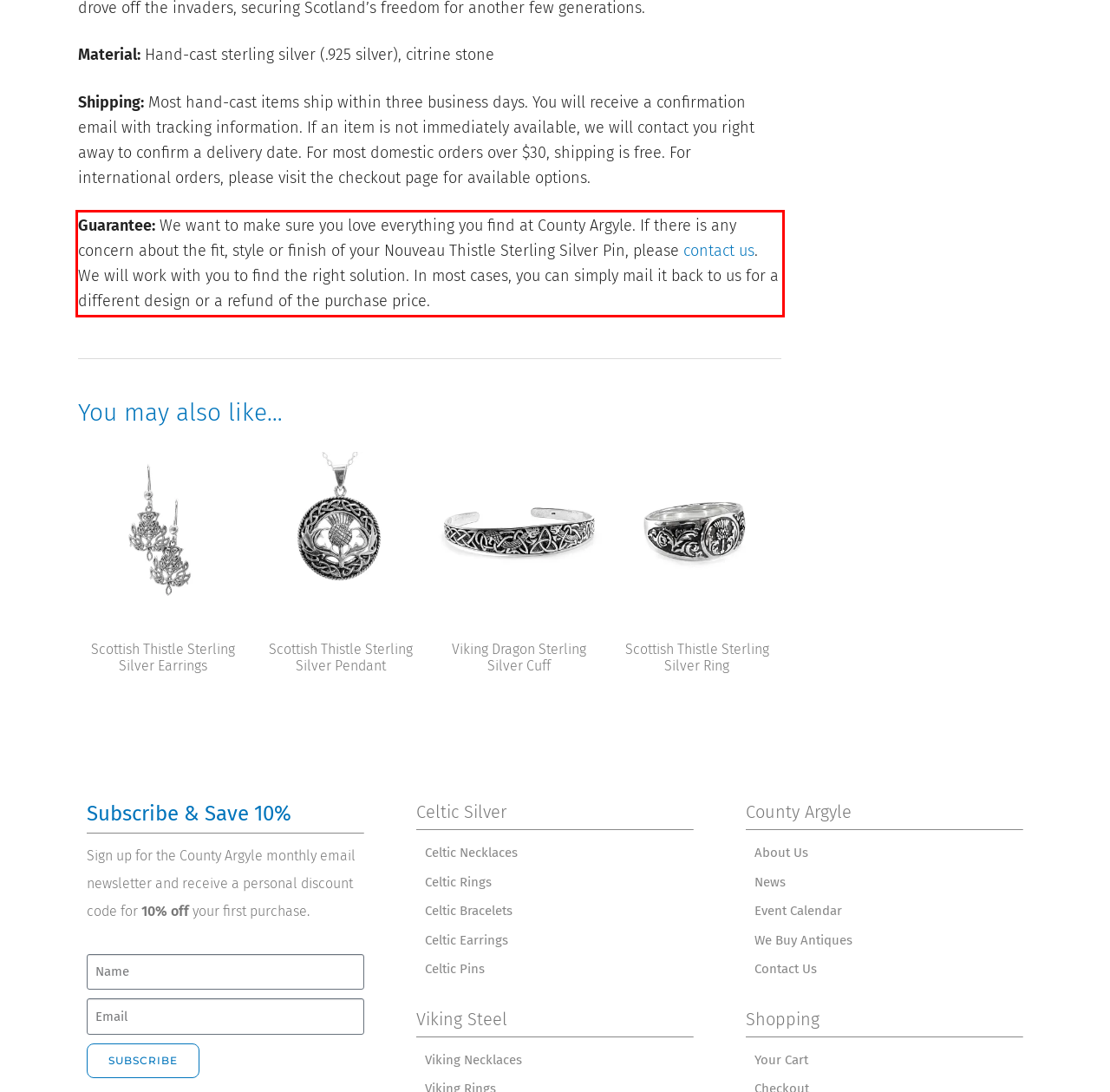You have a screenshot of a webpage, and there is a red bounding box around a UI element. Utilize OCR to extract the text within this red bounding box.

Guarantee: We want to make sure you love everything you find at County Argyle. If there is any concern about the fit, style or finish of your Nouveau Thistle Sterling Silver Pin, please contact us. We will work with you to find the right solution. In most cases, you can simply mail it back to us for a different design or a refund of the purchase price.